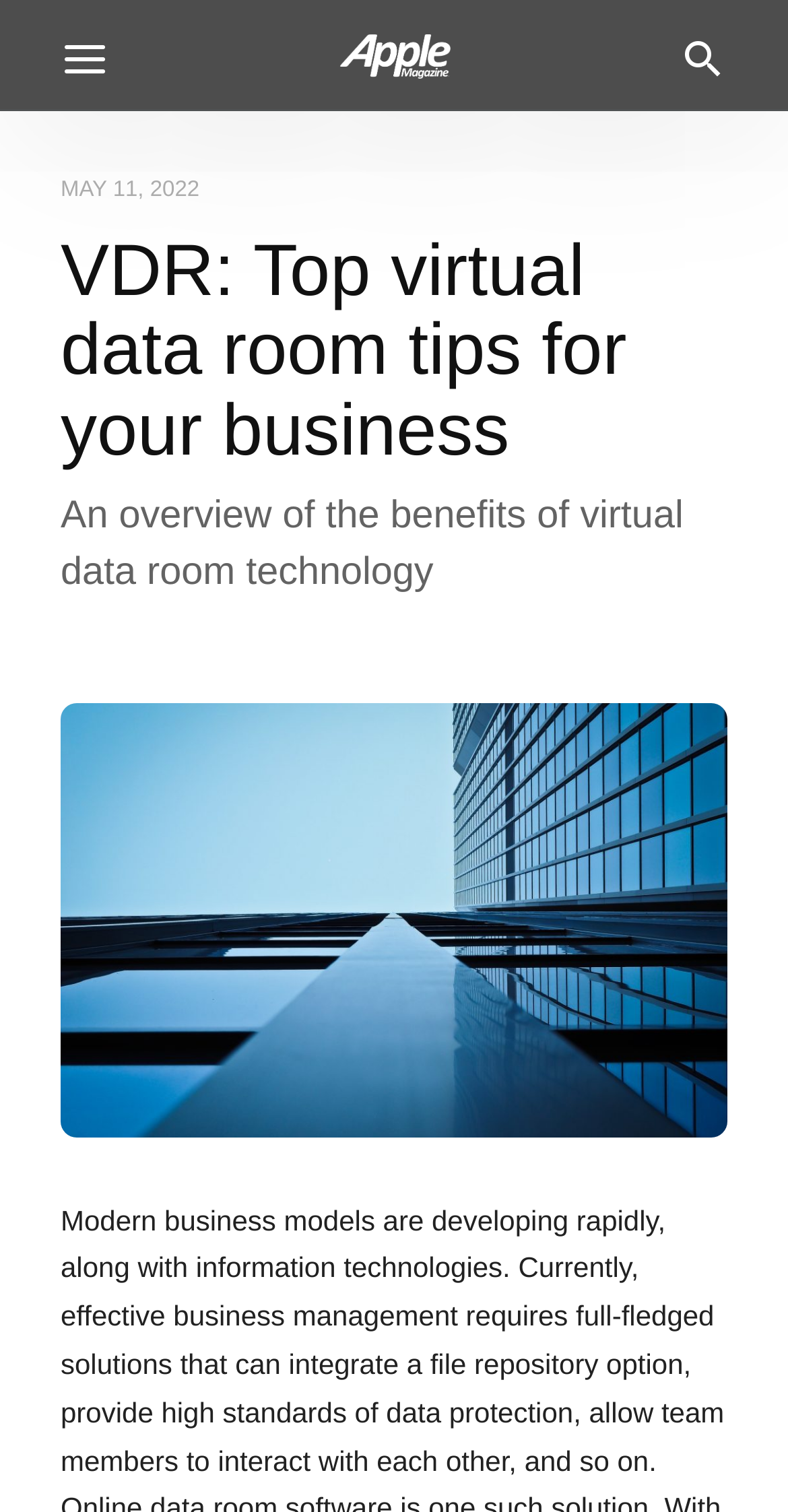Please find and generate the text of the main header of the webpage.

VDR: Top virtual data room tips for your business
An overview of the benefits of virtual data room technology